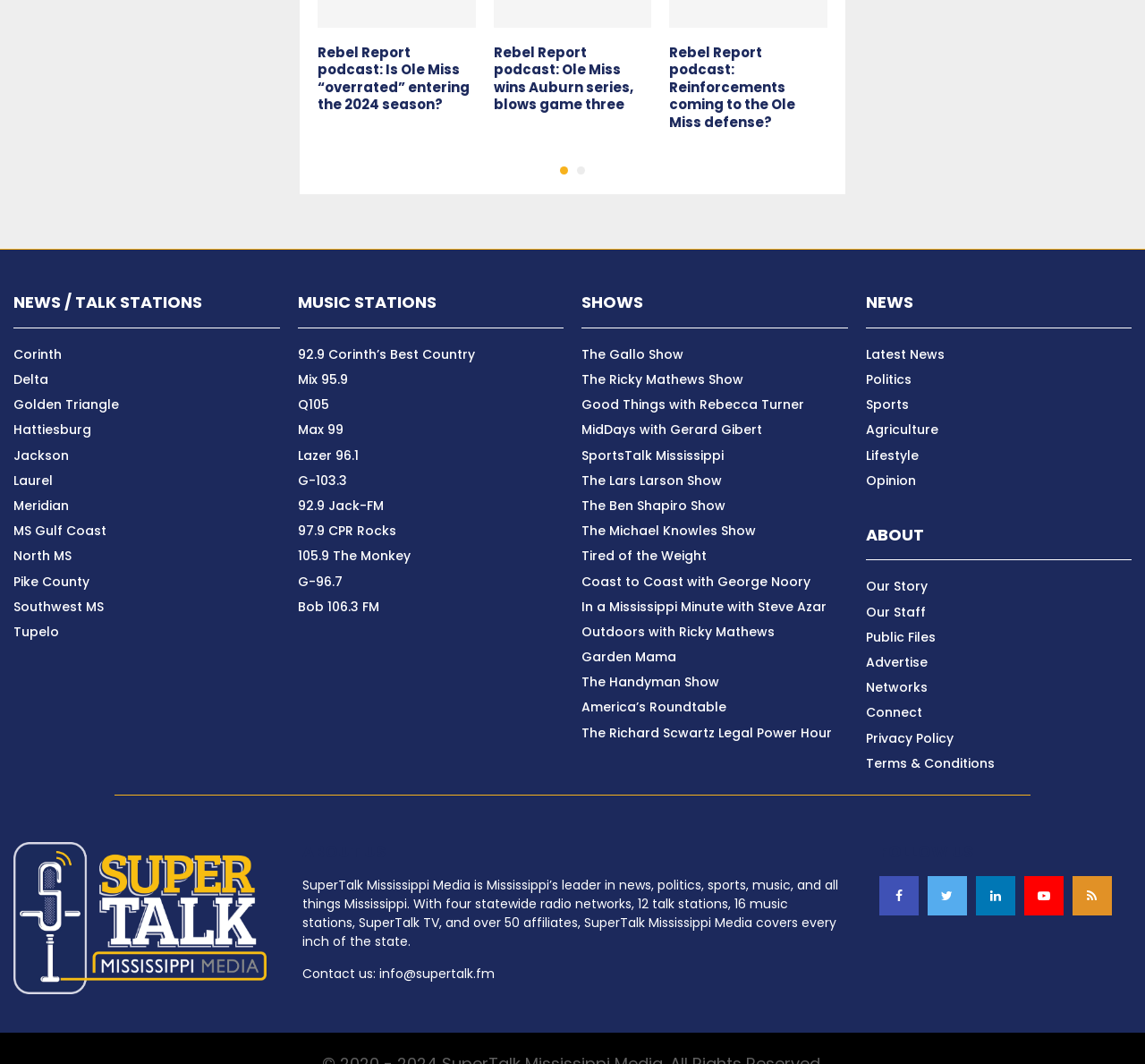Reply to the question with a brief word or phrase: What type of content is available on this website?

News, podcasts, music